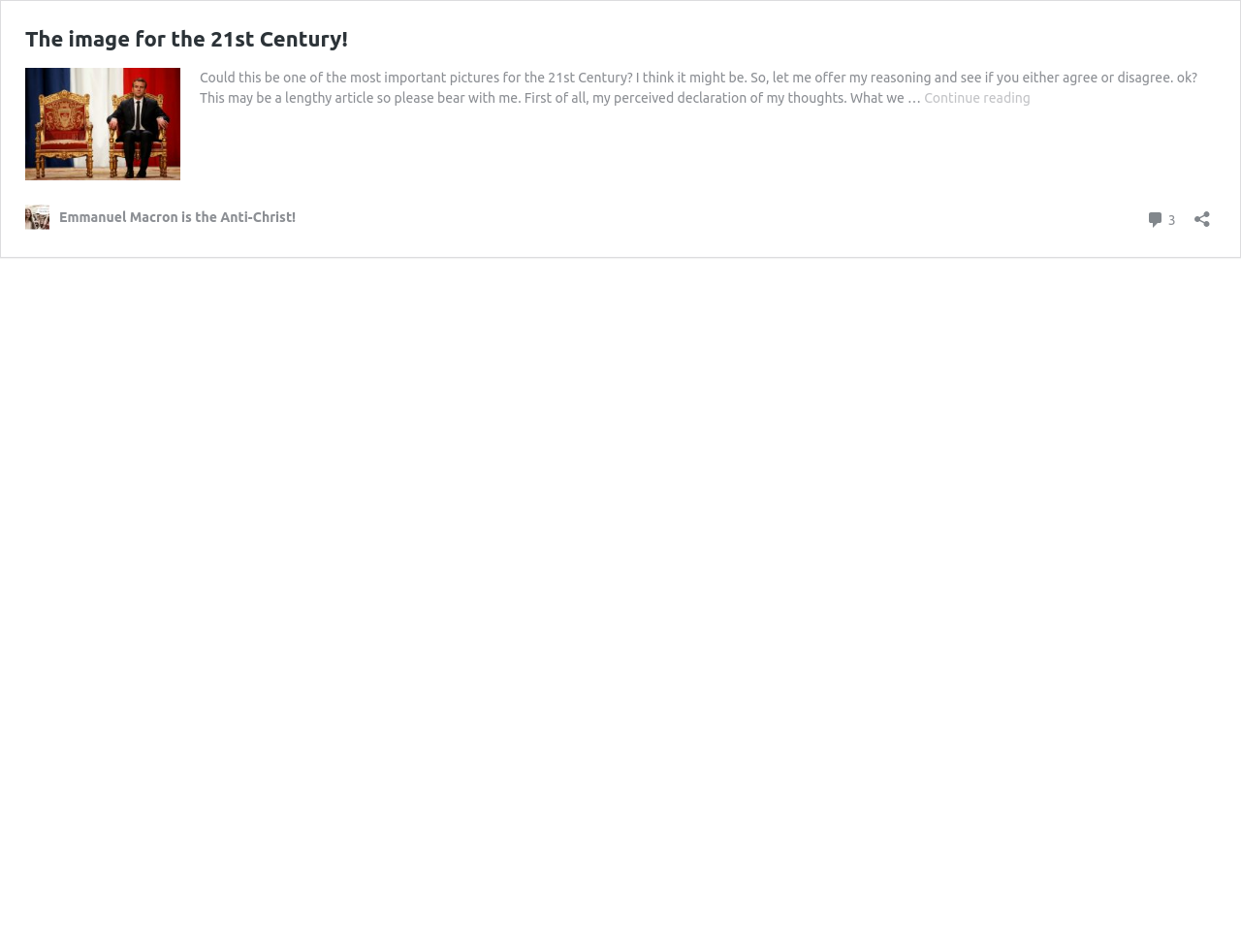Using the description "Home", predict the bounding box of the relevant HTML element.

None